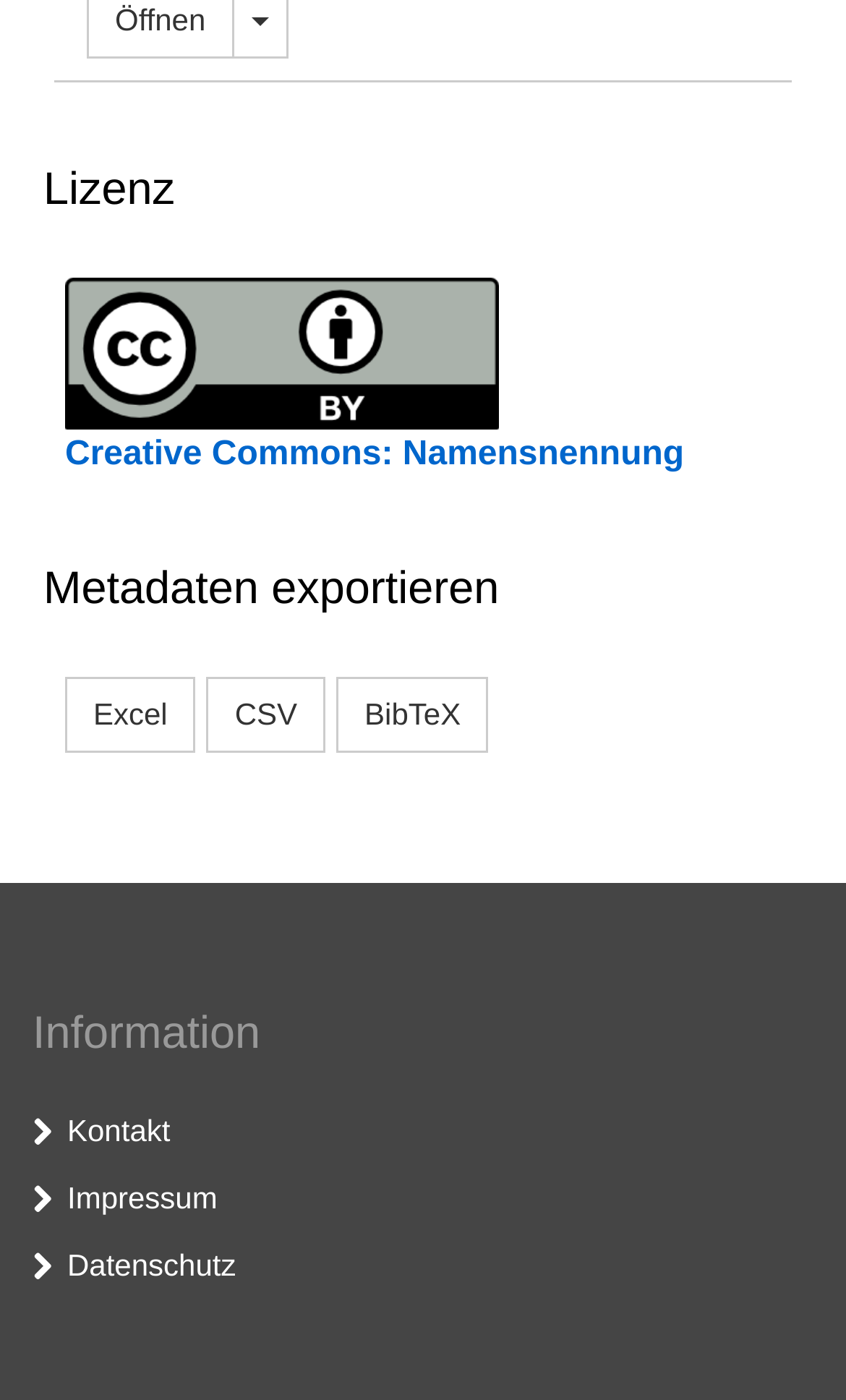Determine the bounding box coordinates for the area that should be clicked to carry out the following instruction: "Export metadata to BibTeX".

[0.398, 0.483, 0.578, 0.538]